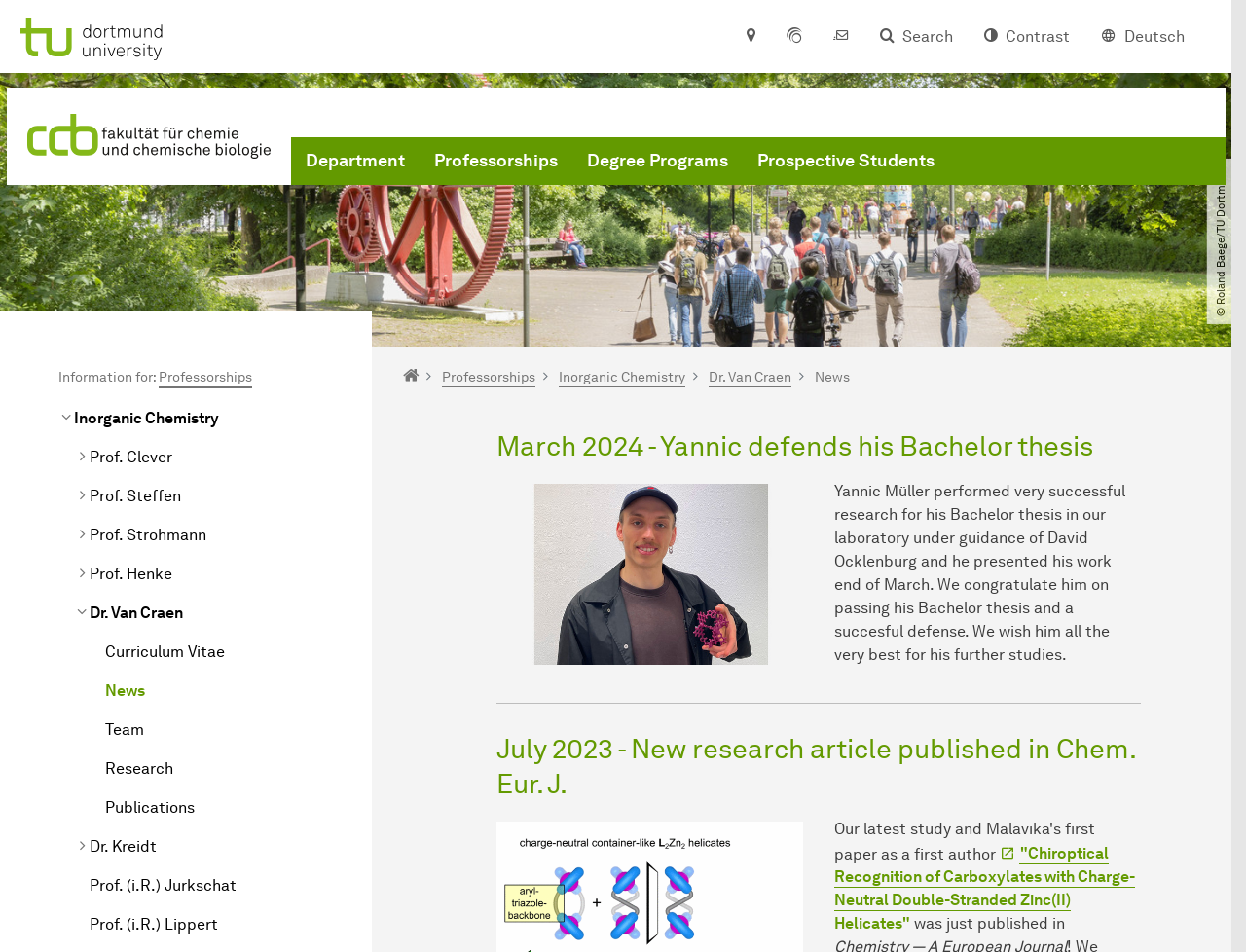Find the bounding box coordinates of the area to click in order to follow the instruction: "Go to the home page".

[0.016, 0.018, 0.212, 0.063]